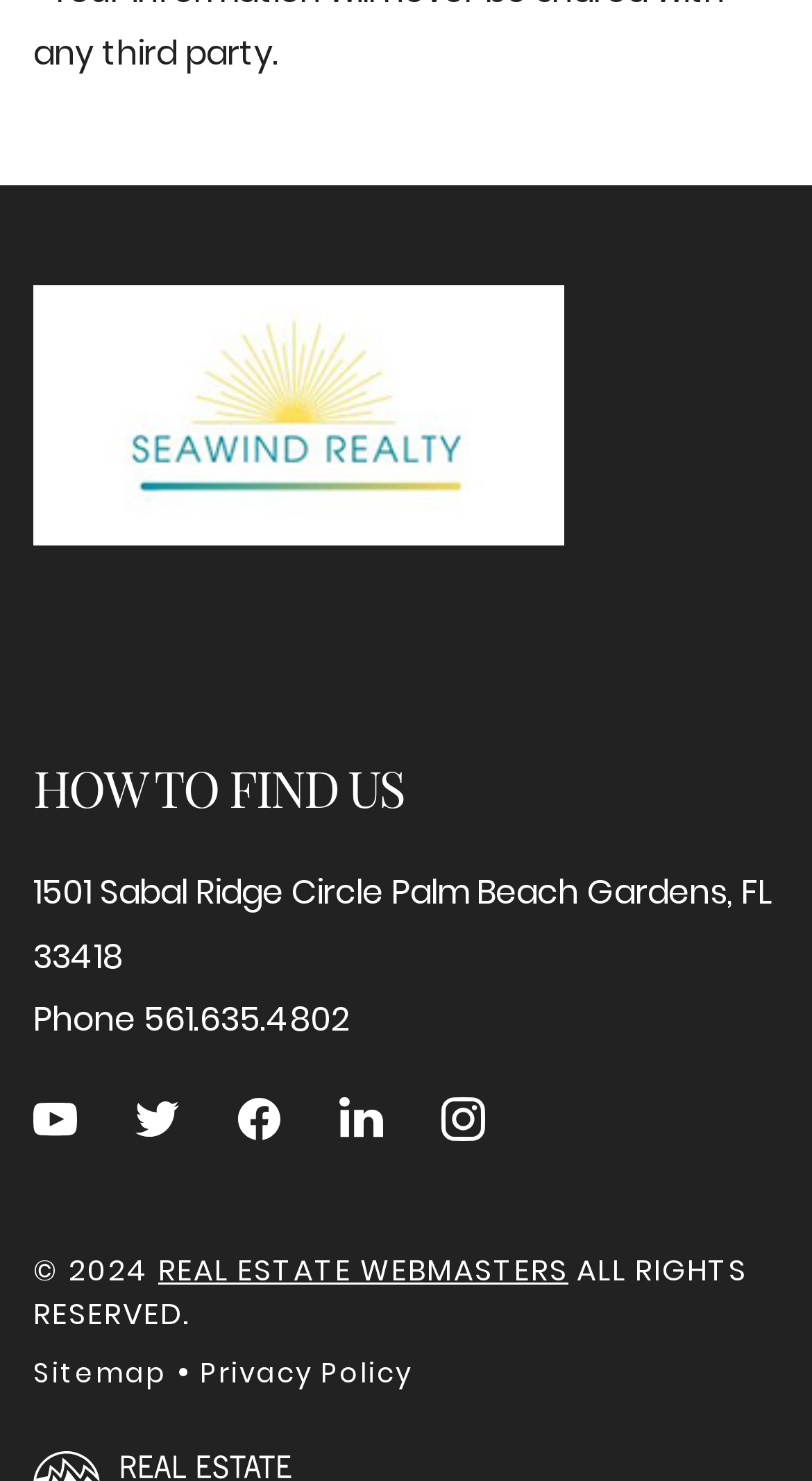Determine the bounding box coordinates for the HTML element described here: "Home".

None